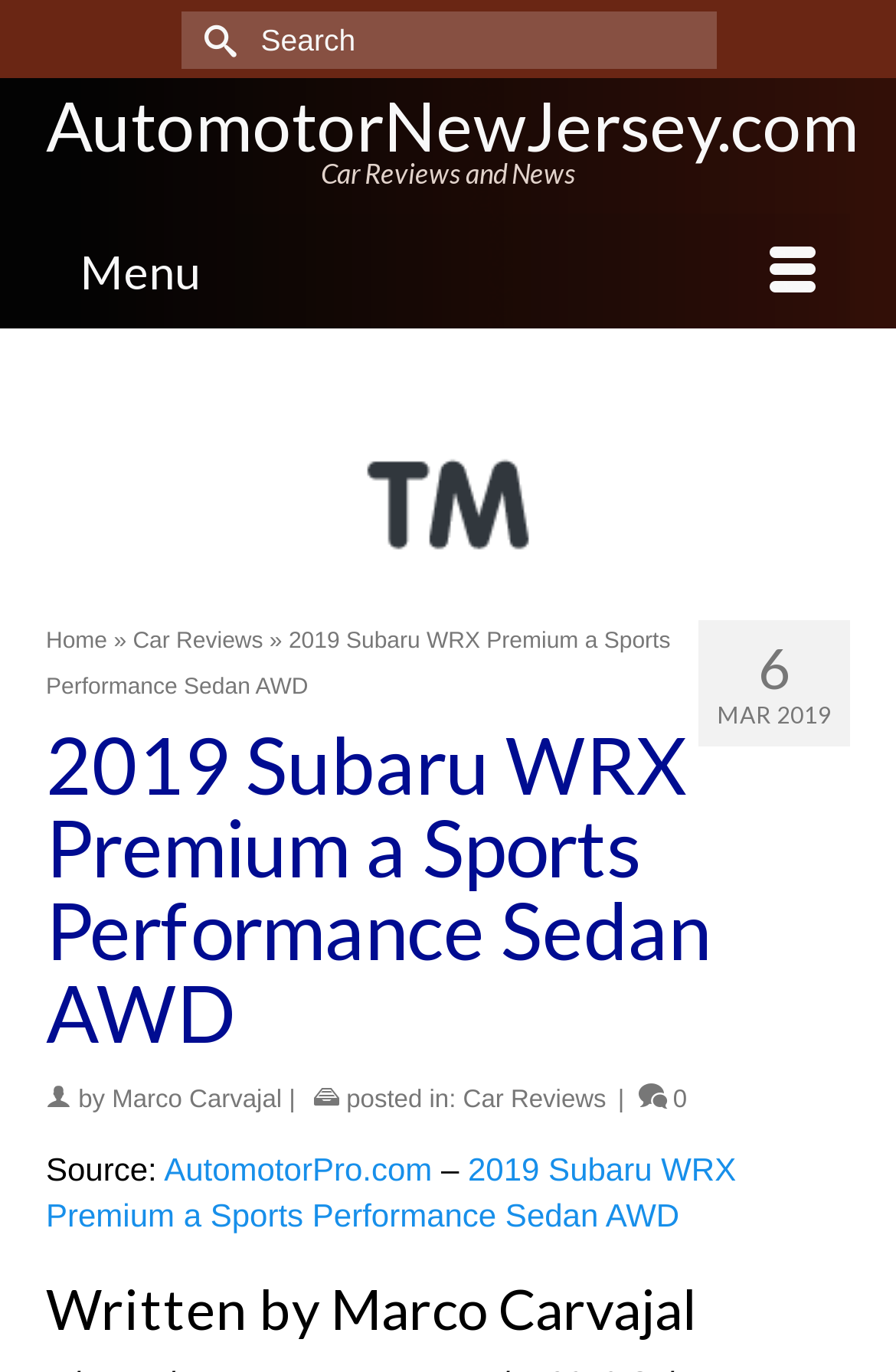Who wrote the car review?
Please utilize the information in the image to give a detailed response to the question.

I found the author's name by looking at the text below the heading, which says 'Written by Marco Carvajal'. This indicates that Marco Carvajal is the author of the car review.